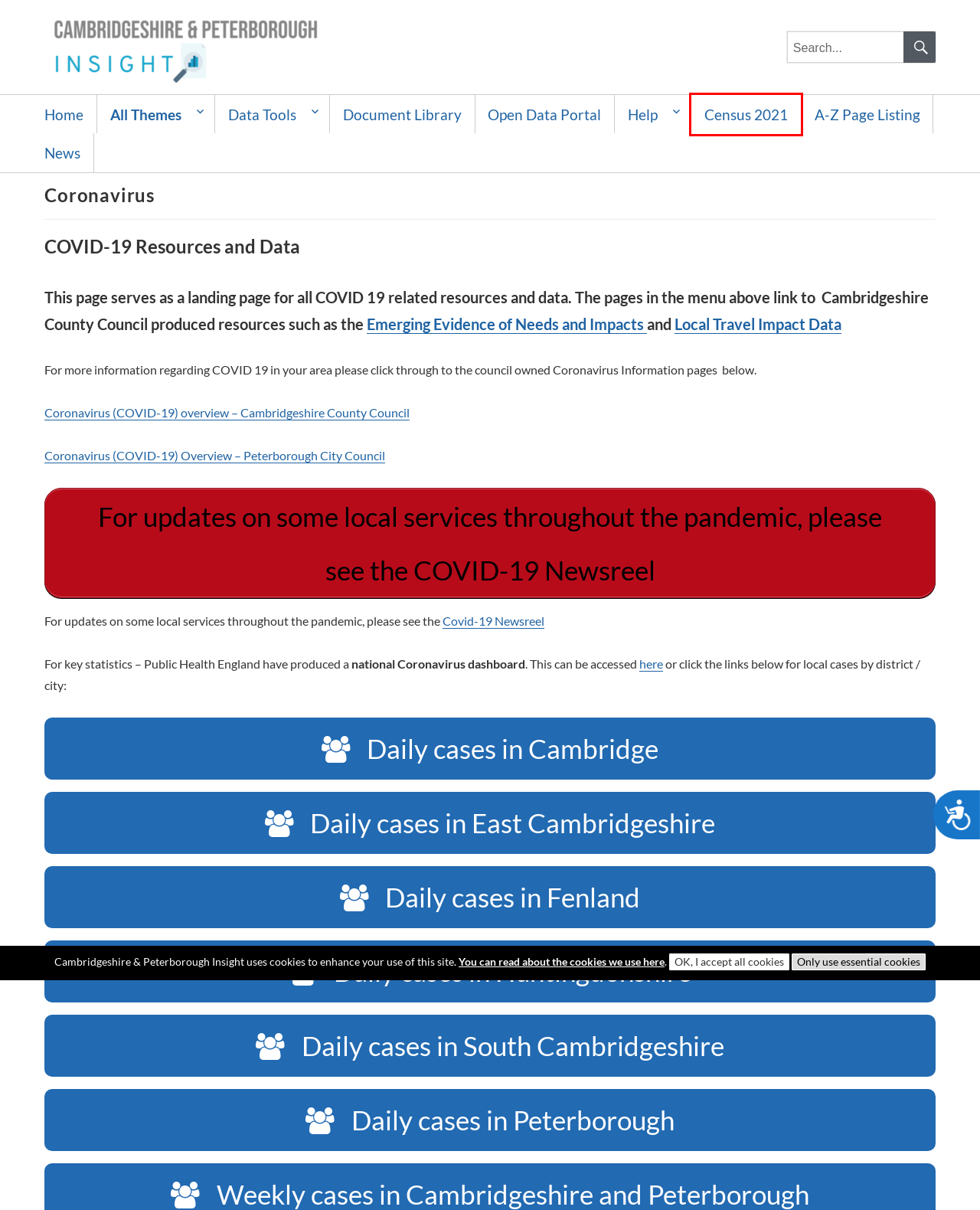Given a screenshot of a webpage with a red bounding box around a UI element, please identify the most appropriate webpage description that matches the new webpage after you click on the element. Here are the candidates:
A. Cambridgeshire & Peterborough Insight – News
B. Cambridgeshire & Peterborough Insight – Welcome to Cambridgeshire & Peterborough Insight
C. Cambridgeshire & Peterborough Insight – A-Z Page Listing
D. Cambridgeshire & Peterborough Insight – Coronavirus – Emerging evidence of needs and impacts
E. Cambridgeshire & Peterborough Insight – Population – Census 2021
F. Cambridgeshire & Peterborough Insight – Coronavirus – COVID-19 Travel Impacts
G. Coronavirus (Covid-19) information | Cambridgeshire County Council
H. Cambridgeshire Insight Open Data | Open Data Portal

E